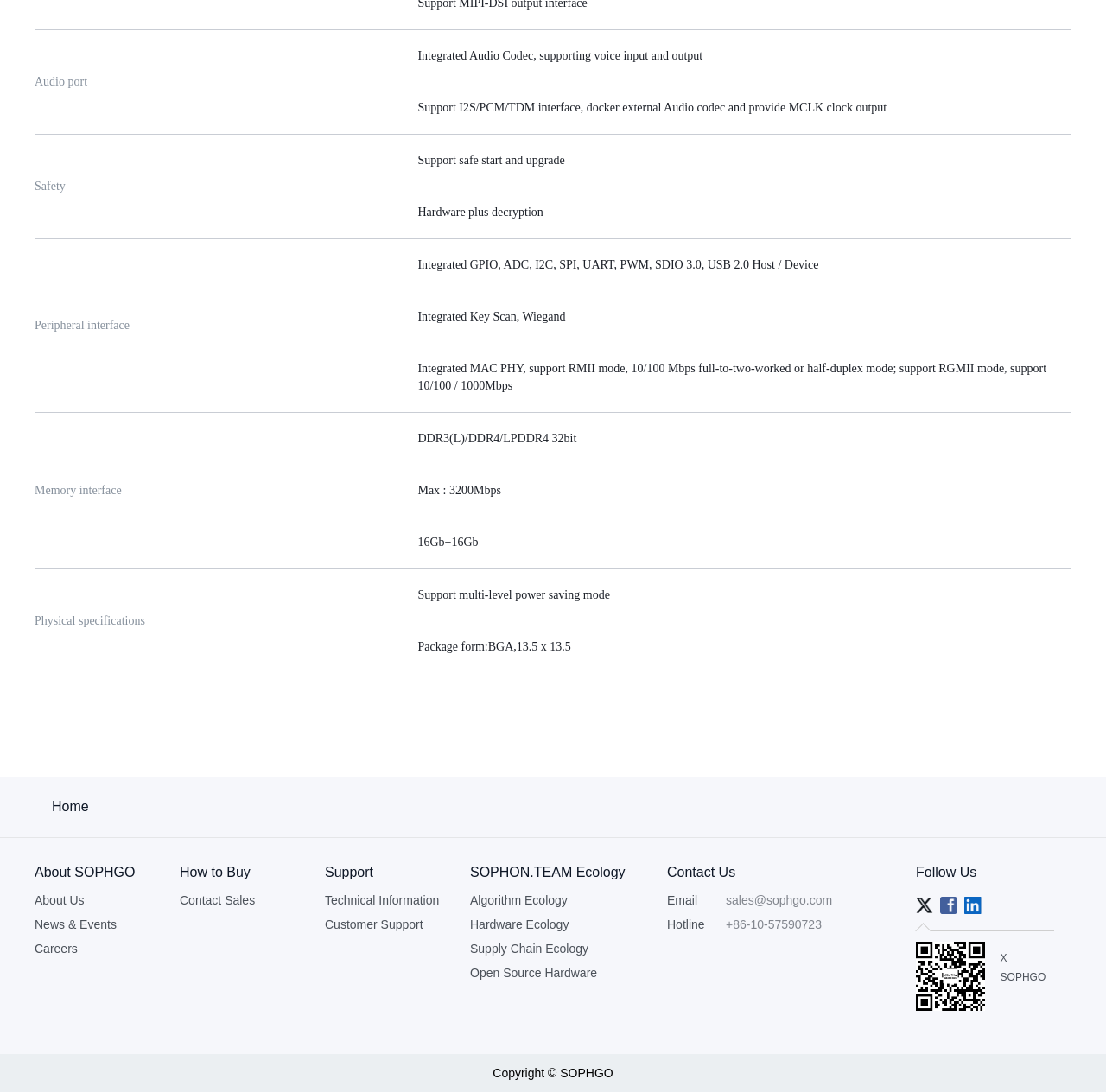What is the email address for contact?
Look at the image and respond with a single word or a short phrase.

sales@sophgo.com